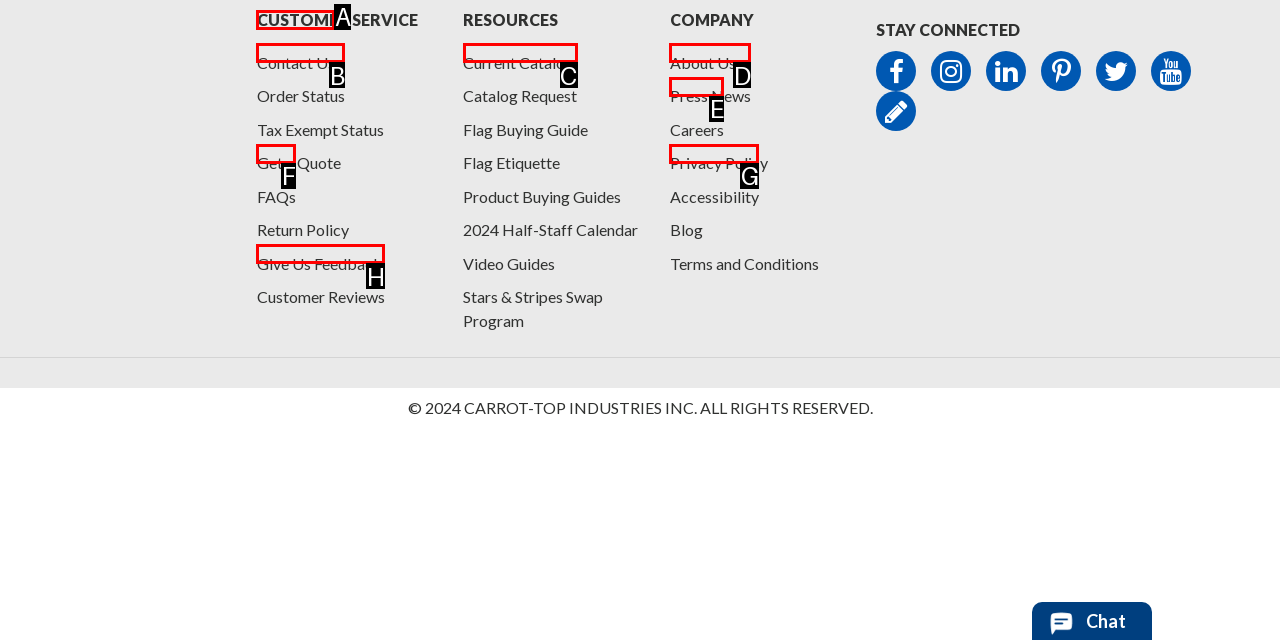Identify the UI element that best fits the description: Catalog Request
Respond with the letter representing the correct option.

C